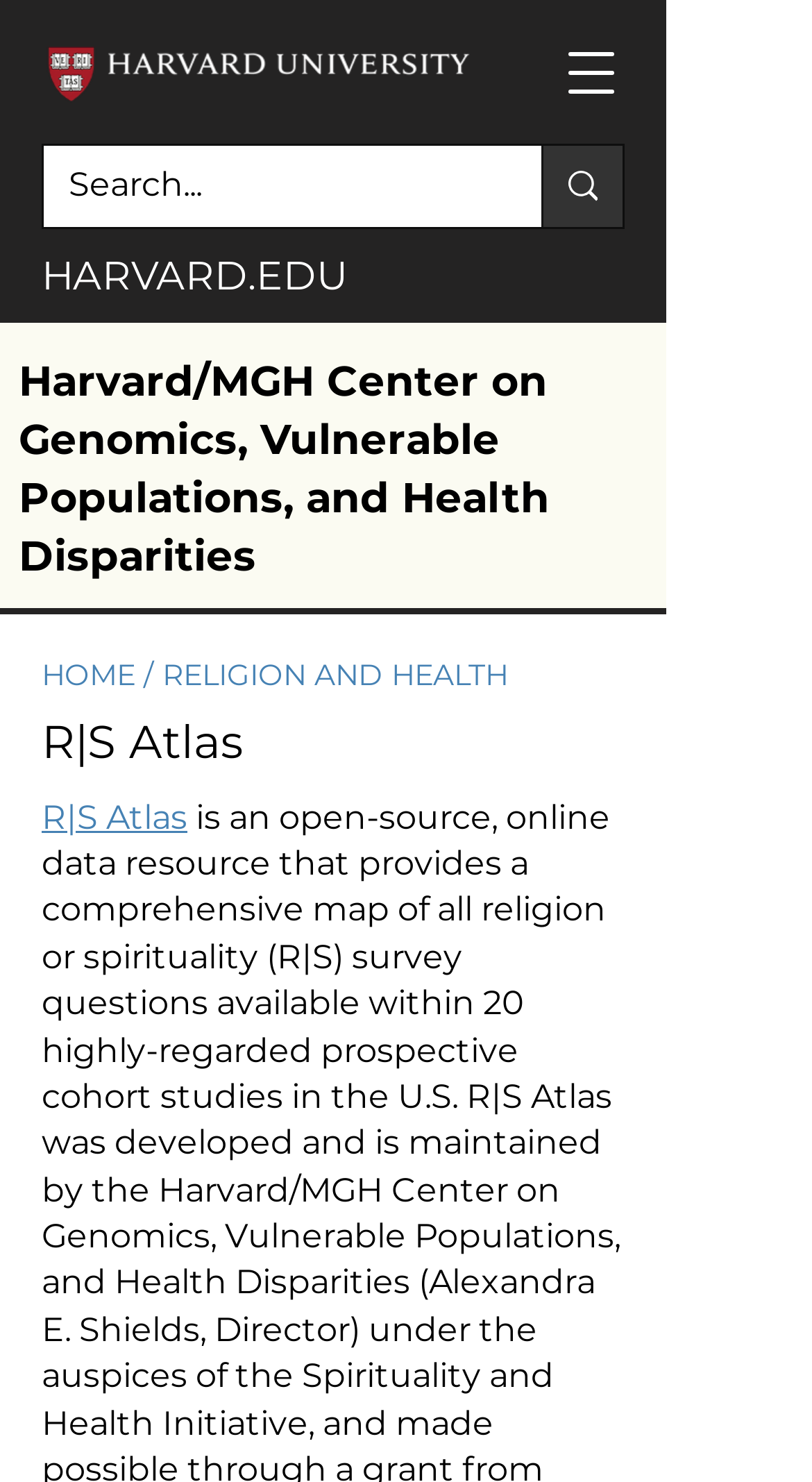What is the domain of the website?
Examine the screenshot and reply with a single word or phrase.

HARVARD.EDU